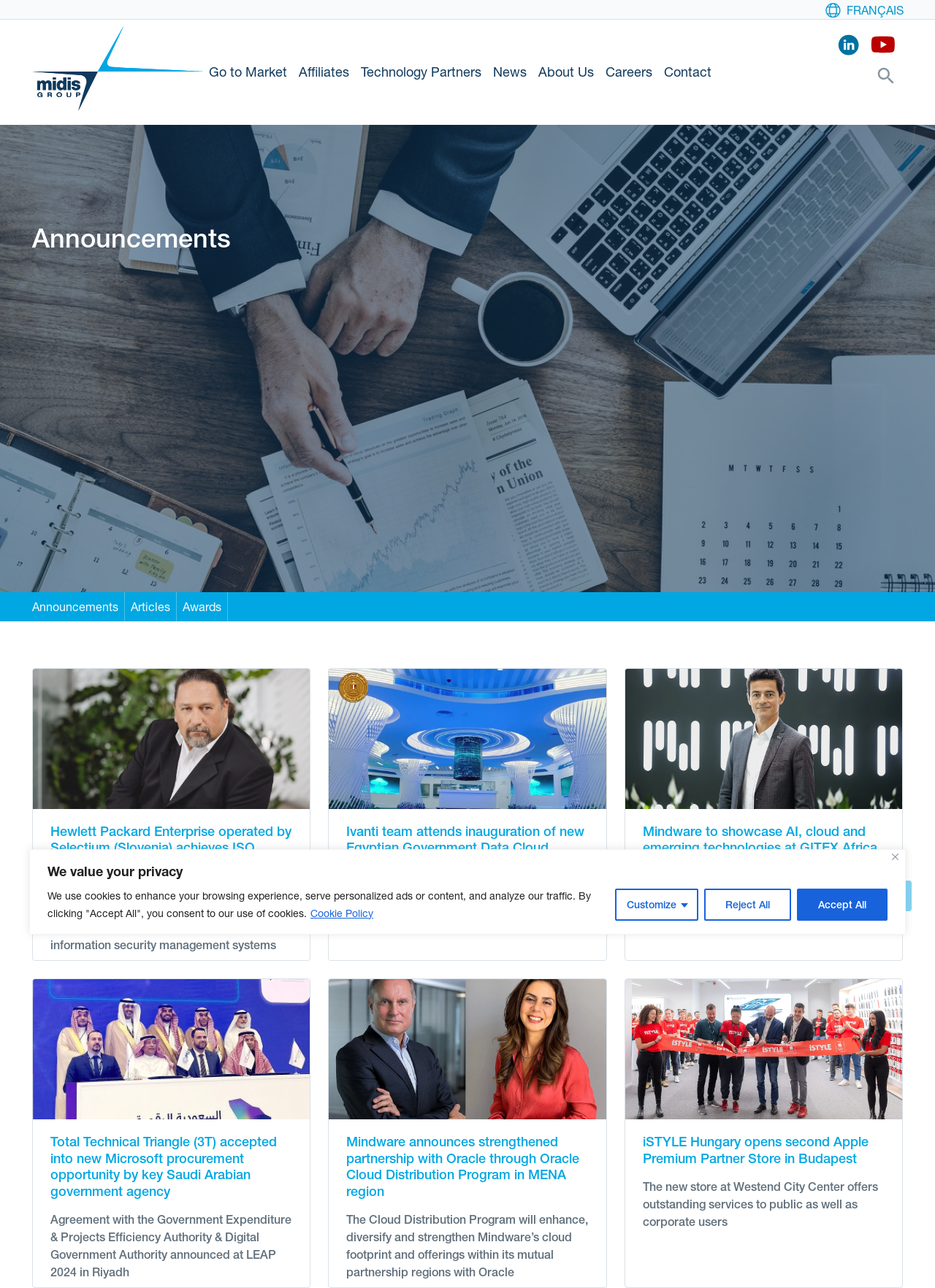How many social media links are there at the bottom?
Using the image as a reference, give a one-word or short phrase answer.

2